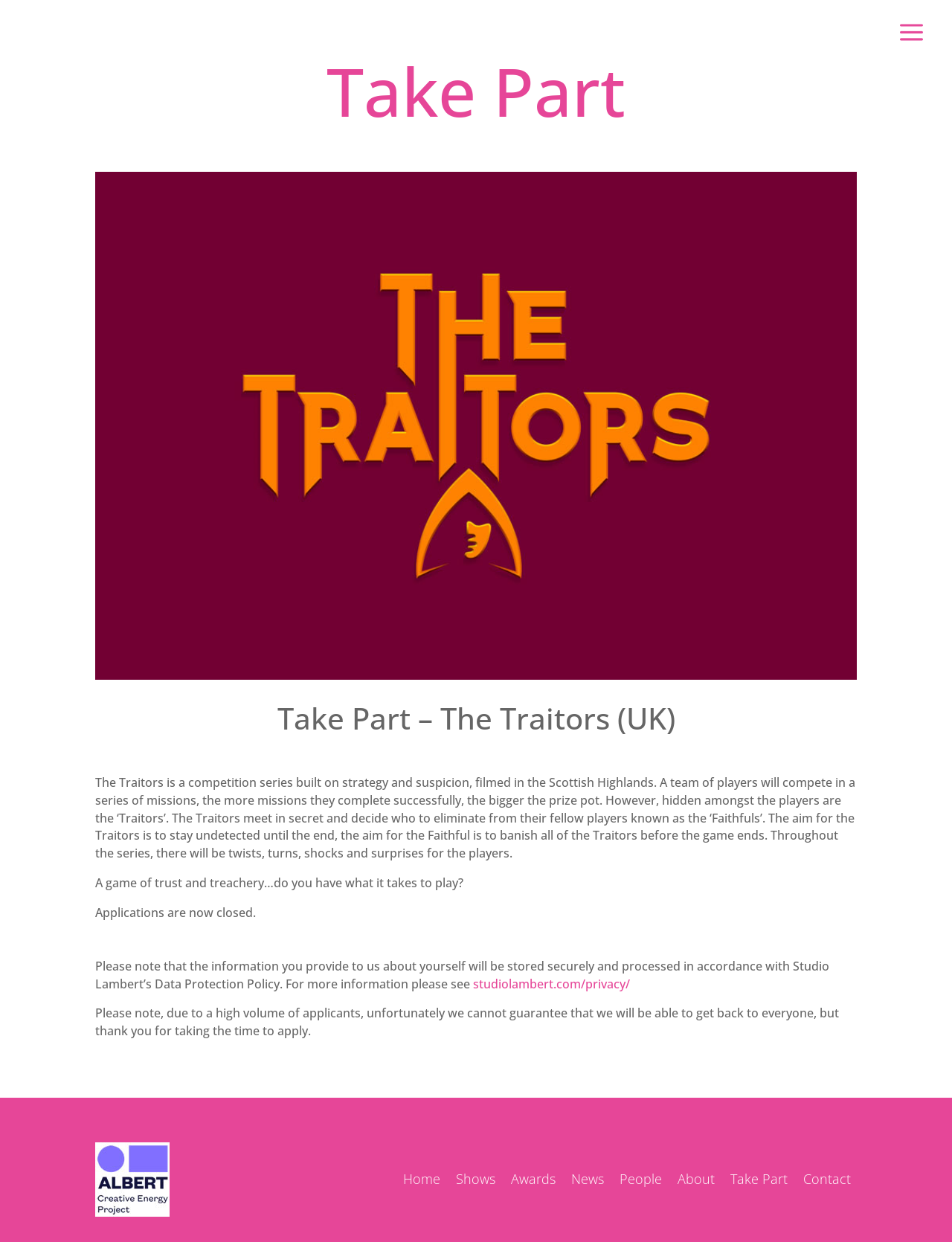Determine the bounding box coordinates of the clickable region to follow the instruction: "Read about the show".

[0.1, 0.623, 0.898, 0.694]